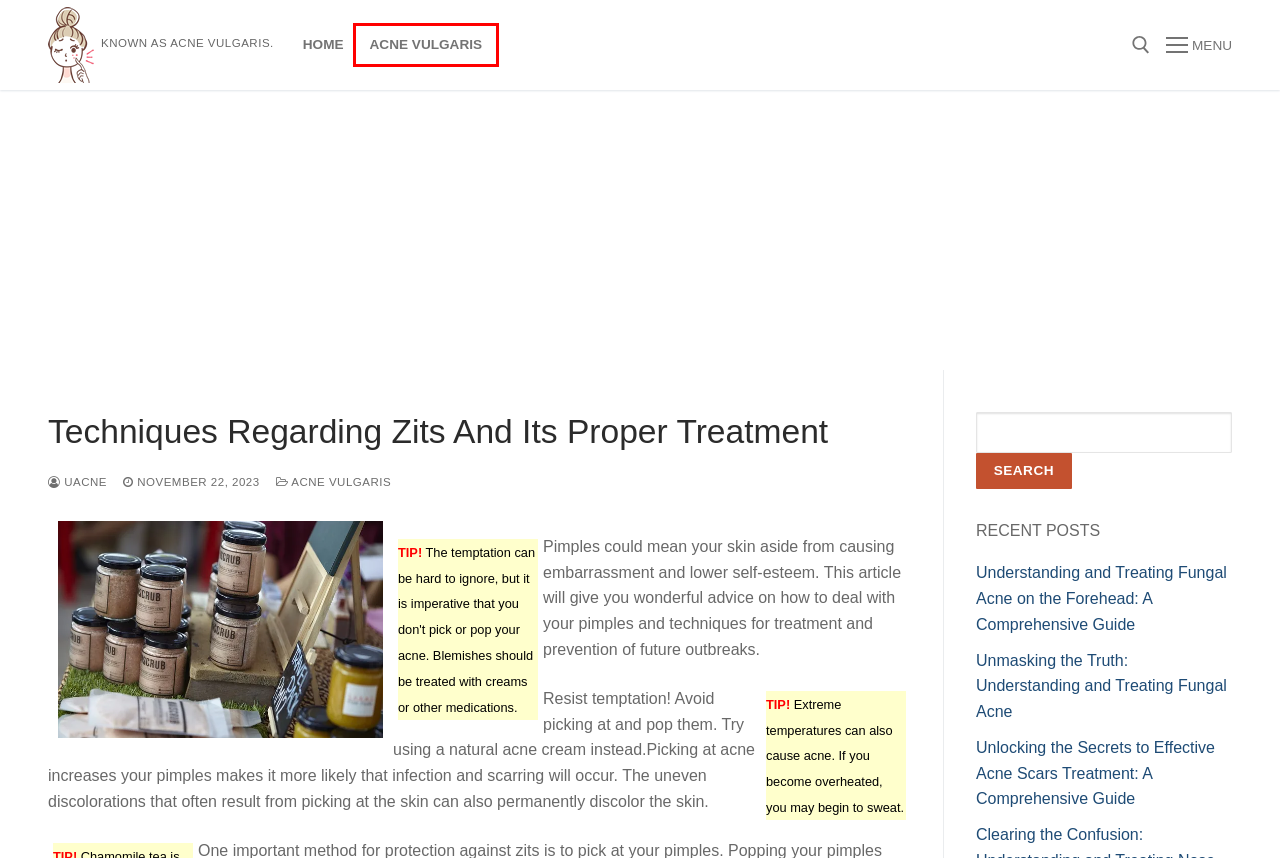Examine the webpage screenshot and identify the UI element enclosed in the red bounding box. Pick the webpage description that most accurately matches the new webpage after clicking the selected element. Here are the candidates:
A. Uacne - Known As Acne Vulgaris.
B. uacne - Uacne
C. Clearing the Confusion: Understanding and Treating Nose Acne - Uacne
D. Acne Vulgaris - Uacne
E. ased makeup - Uacne
F. Understanding and Treating Fungal Acne on the Forehead: A Comprehensive Guide - Uacne
G. Unmasking the Truth: Understanding and Treating Fungal Acne - Uacne
H. Unlocking the Secrets to Effective Acne Scars Treatment: A Comprehensive Guide - Uacne

D